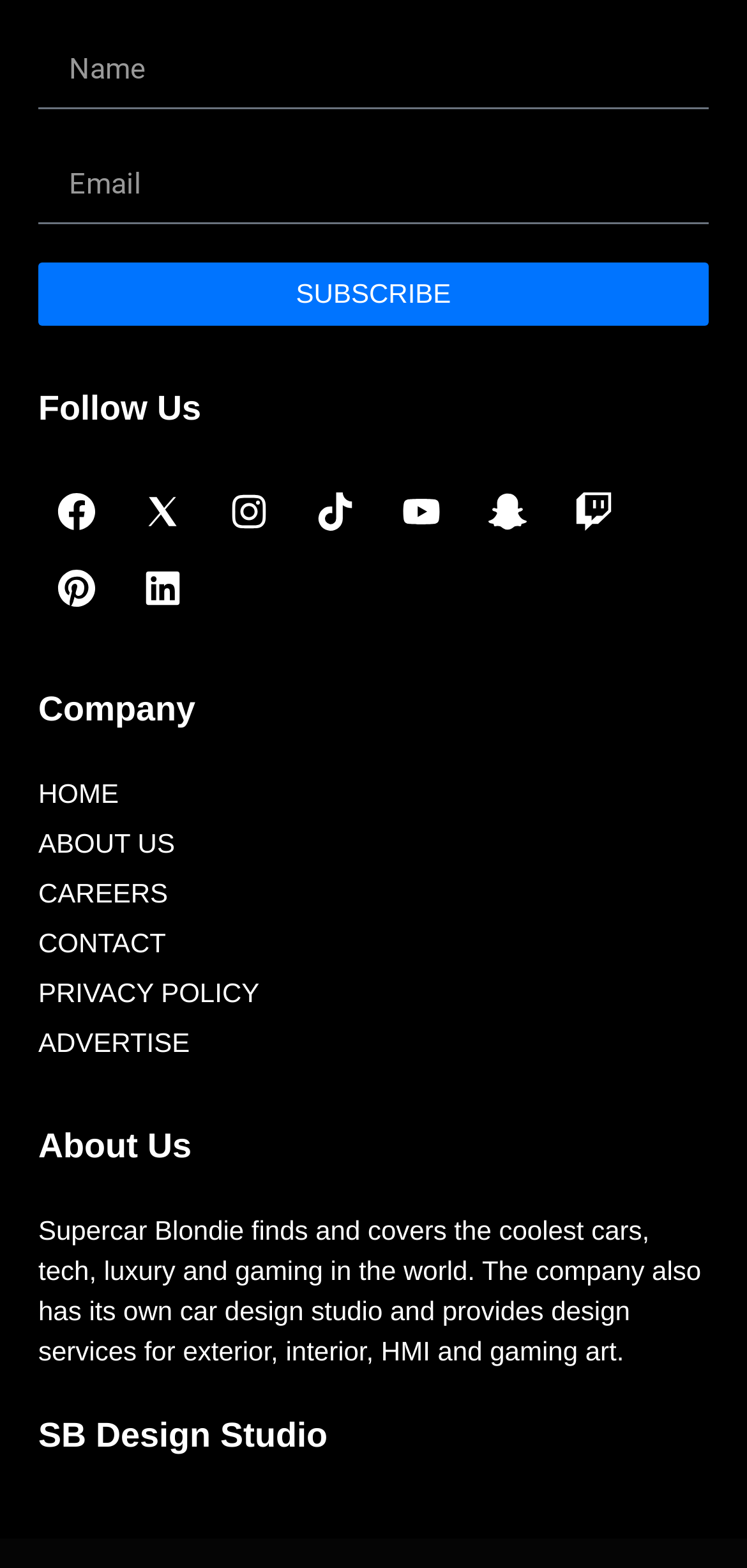Find the bounding box coordinates of the clickable area required to complete the following action: "Follow us on Facebook".

[0.051, 0.301, 0.154, 0.35]